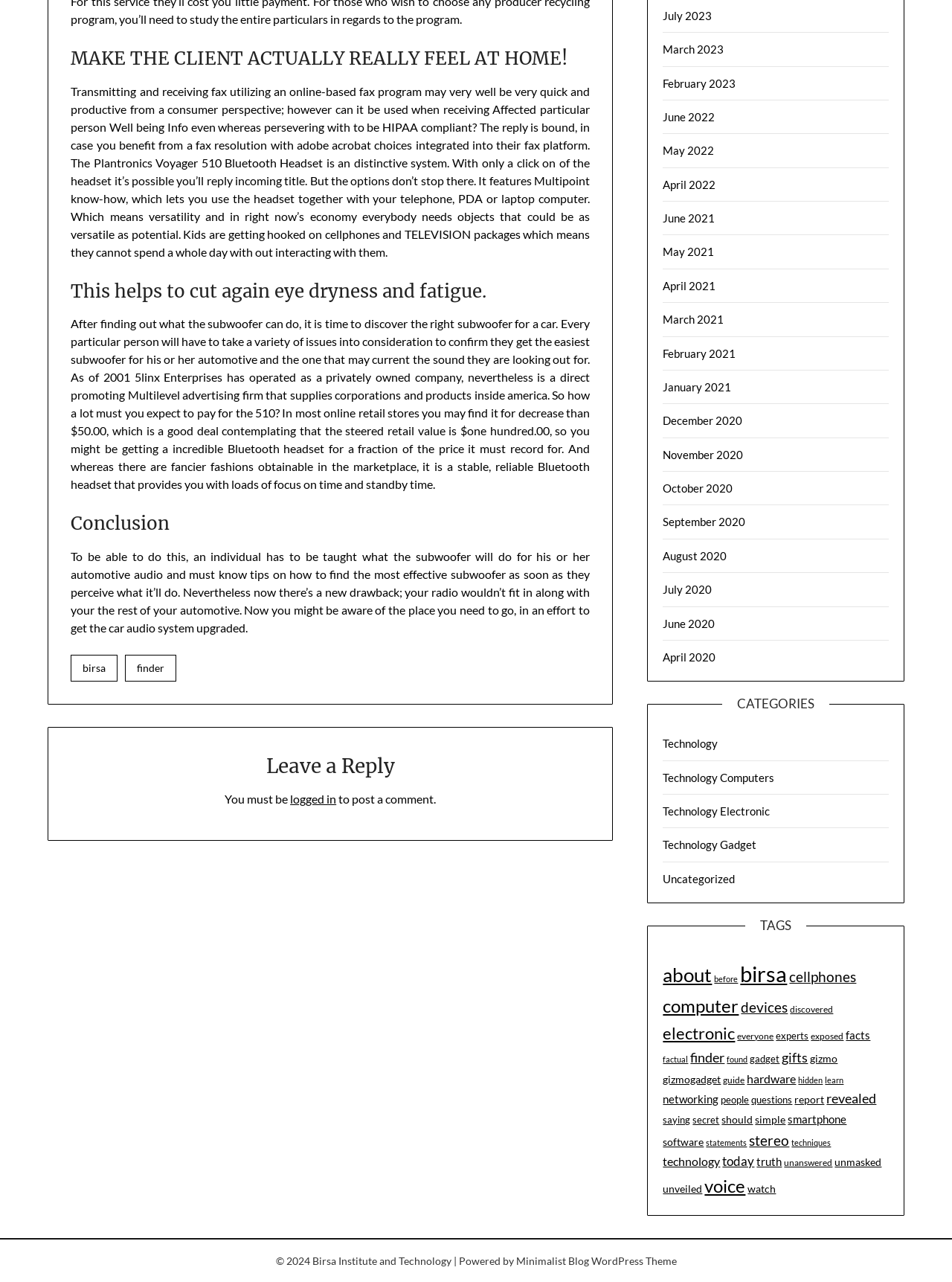Please identify the bounding box coordinates of the region to click in order to complete the given instruction: "Click on the 'logged in' link". The coordinates should be four float numbers between 0 and 1, i.e., [left, top, right, bottom].

[0.305, 0.618, 0.353, 0.629]